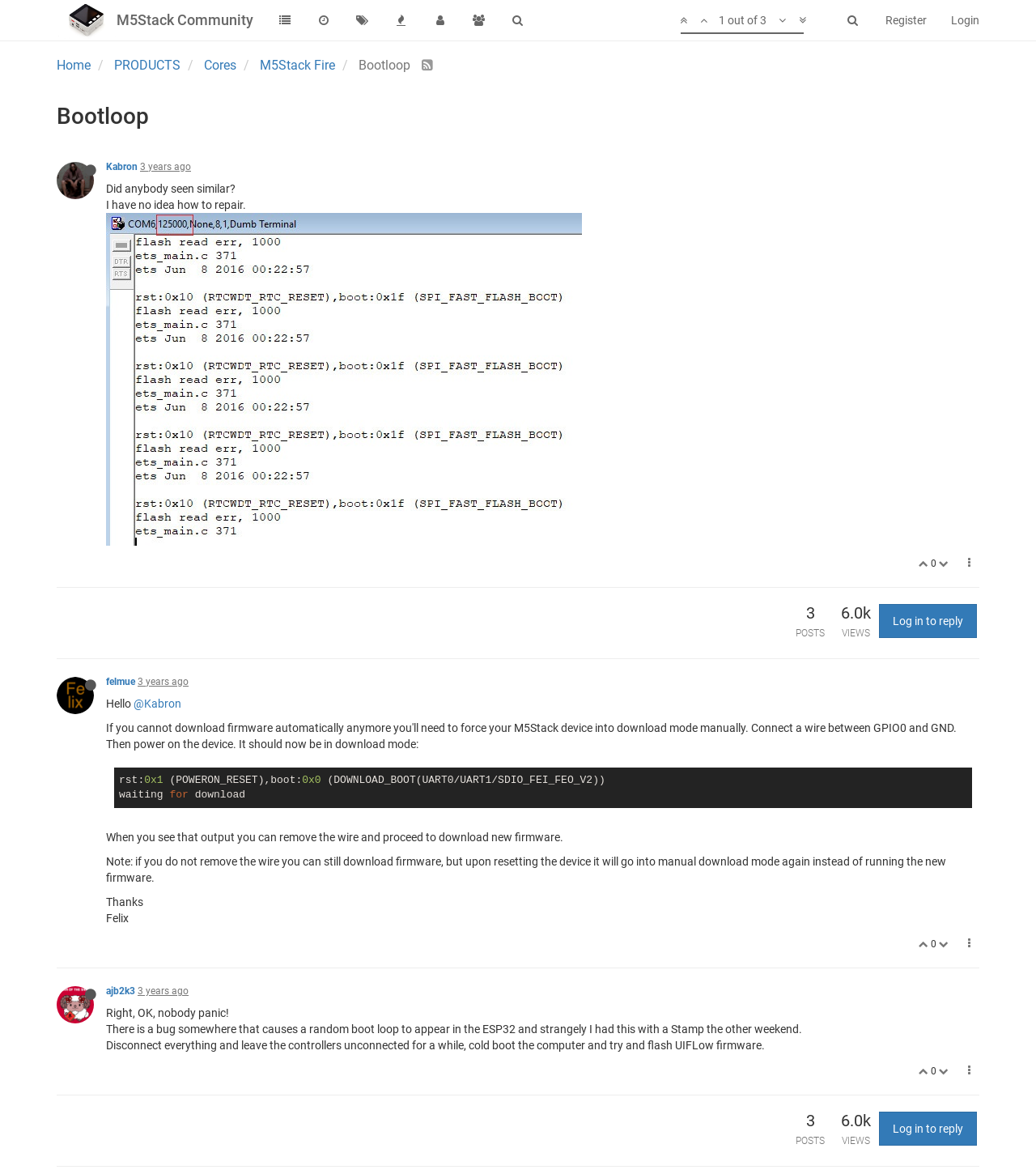Please identify the bounding box coordinates of the area that needs to be clicked to follow this instruction: "Click on the 'Reply' link".

[0.848, 0.514, 0.943, 0.543]